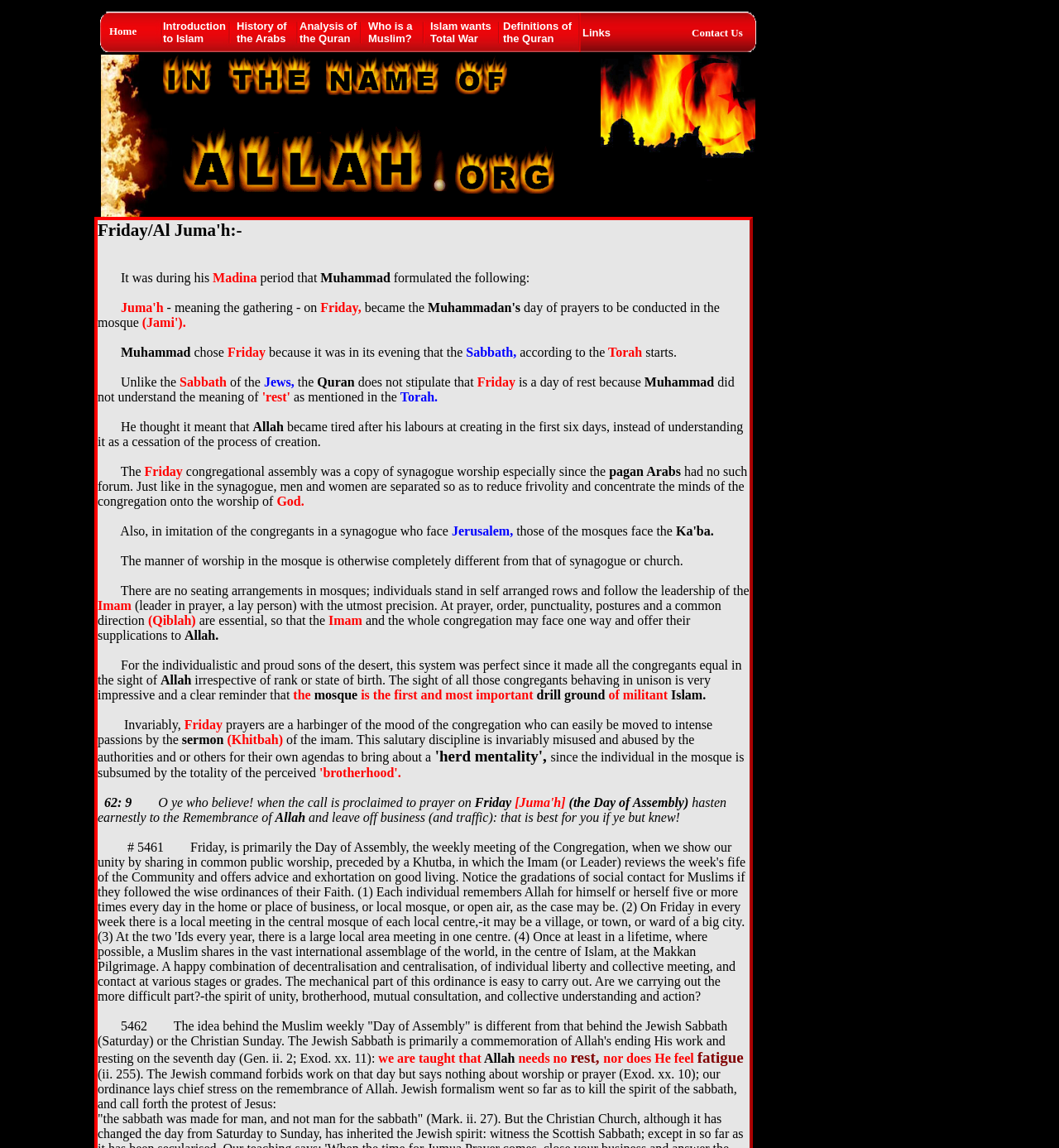Determine the bounding box coordinates for the region that must be clicked to execute the following instruction: "read the text about Friday prayers".

[0.092, 0.262, 0.68, 0.287]